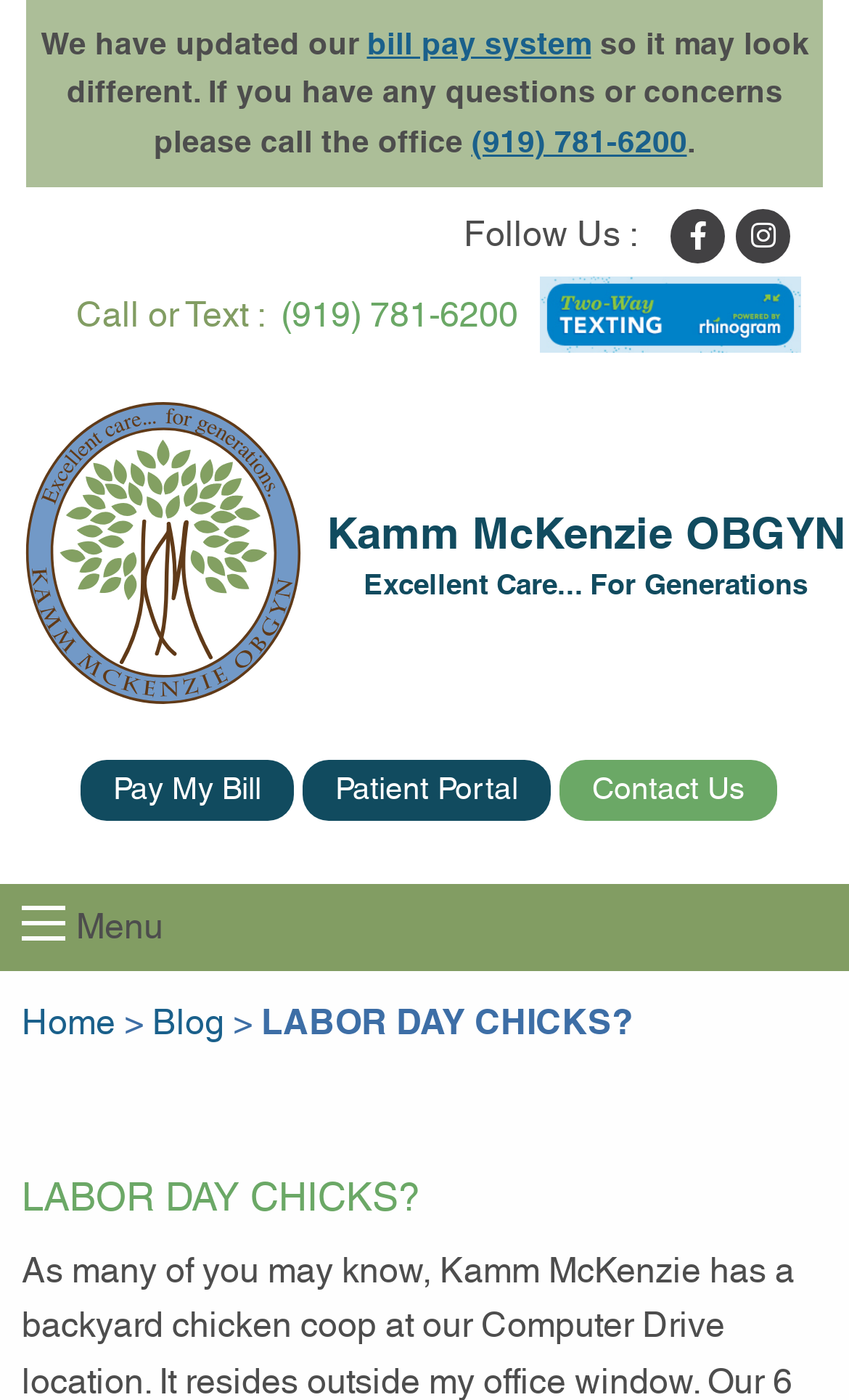Provide a brief response to the question below using one word or phrase:
What is the image at the bottom of the webpage?

A leaf